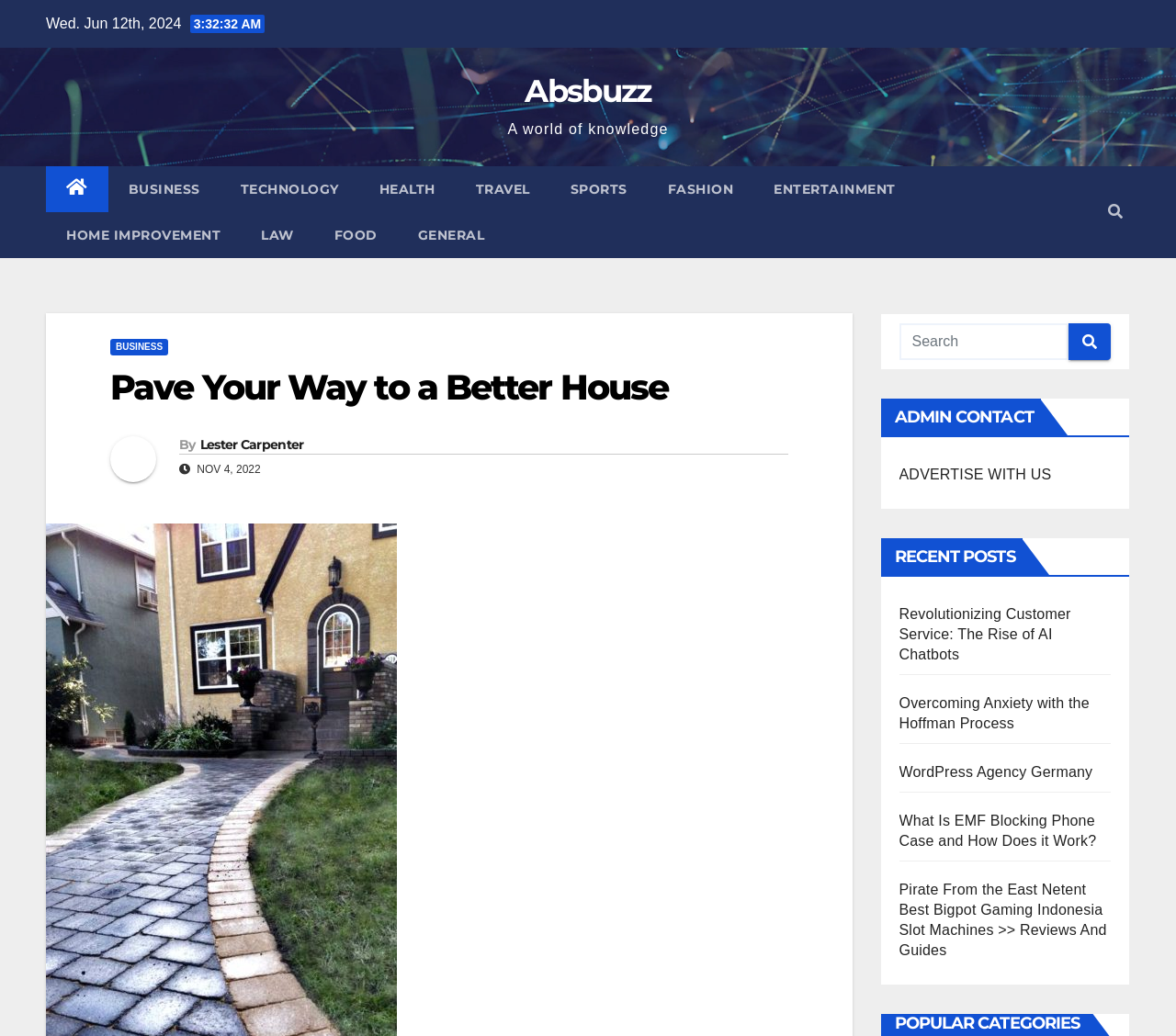Identify the bounding box for the given UI element using the description provided. Coordinates should be in the format (top-left x, top-left y, bottom-right x, bottom-right y) and must be between 0 and 1. Here is the description: Business

[0.092, 0.161, 0.187, 0.205]